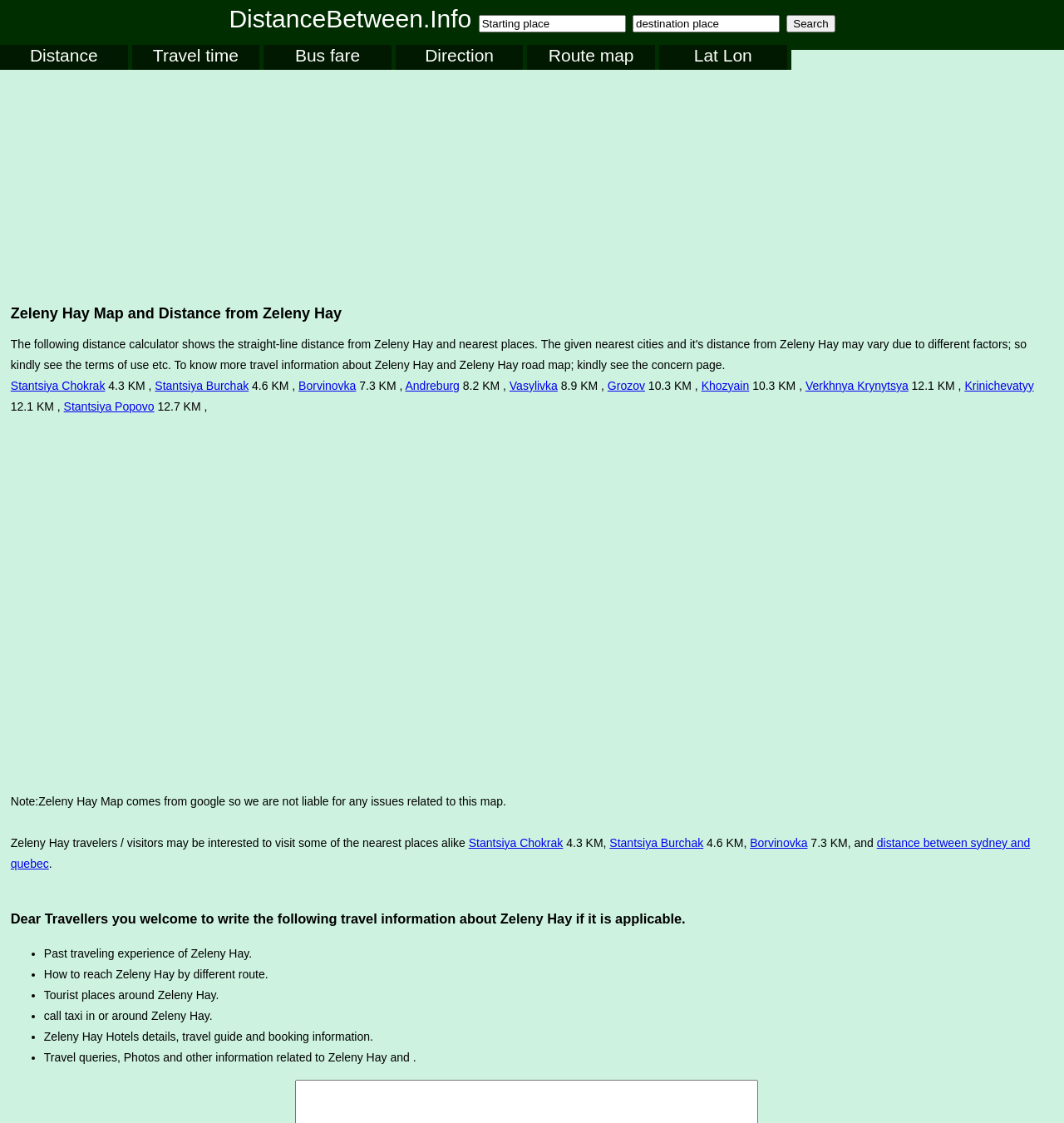Identify the bounding box for the UI element that is described as follows: "Grozov".

[0.571, 0.337, 0.606, 0.349]